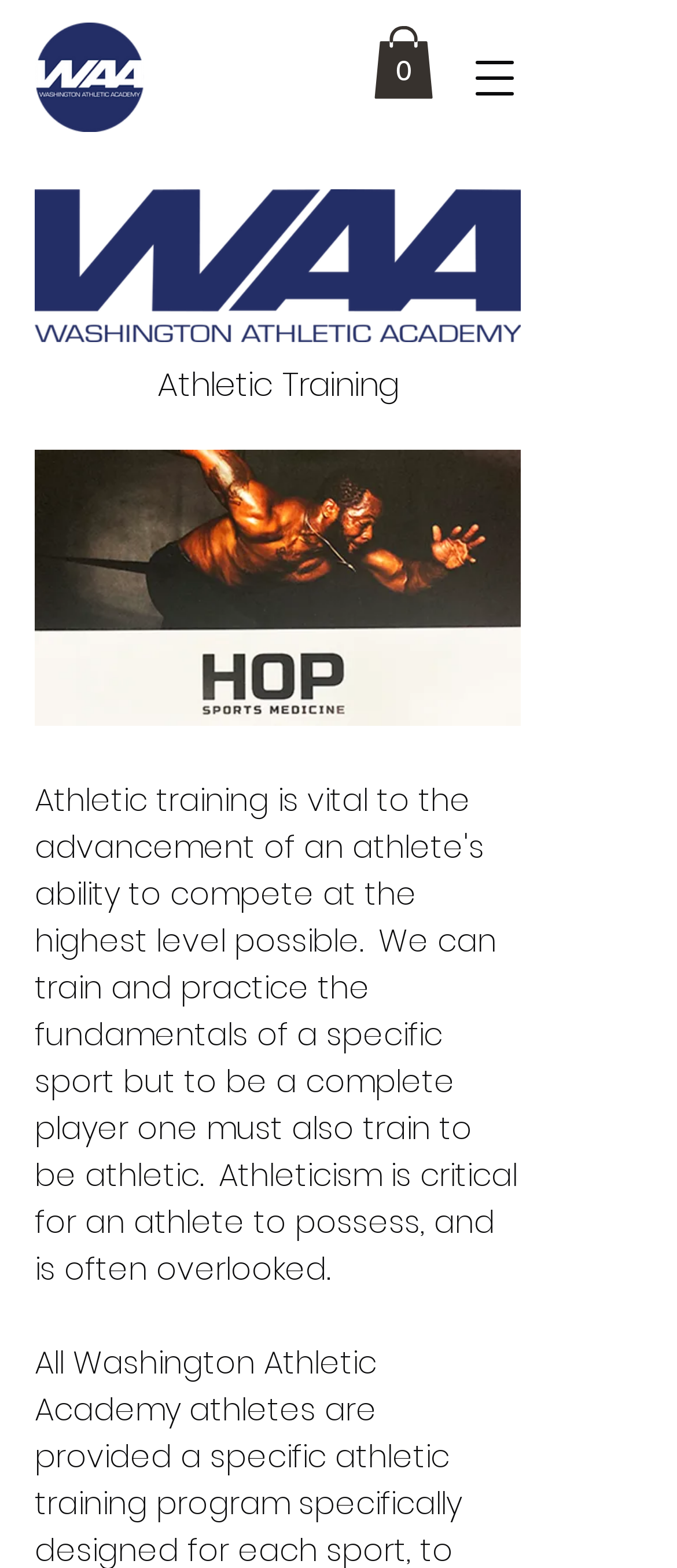How many items are in the cart?
Look at the screenshot and respond with one word or a short phrase.

0